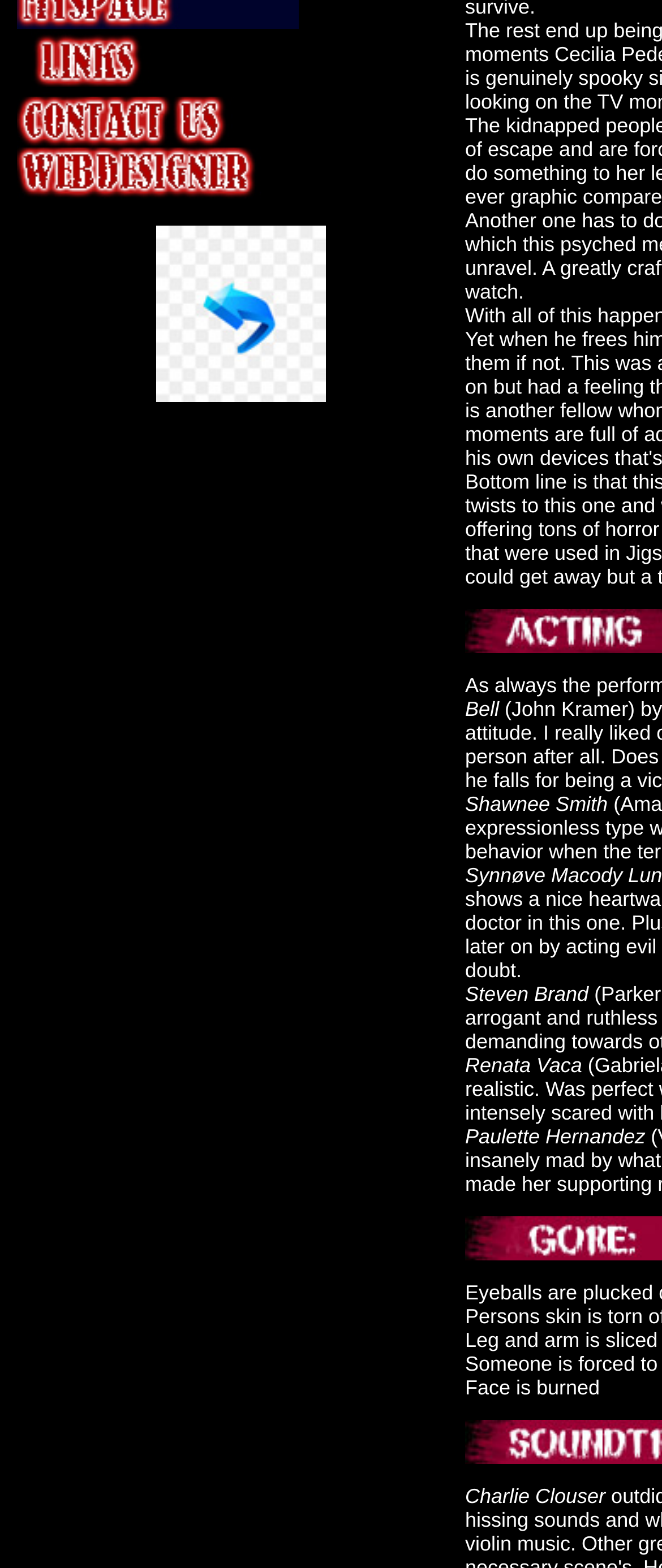Provide a brief response using a word or short phrase to this question:
What is the name of the third person listed?

Renata Vaca